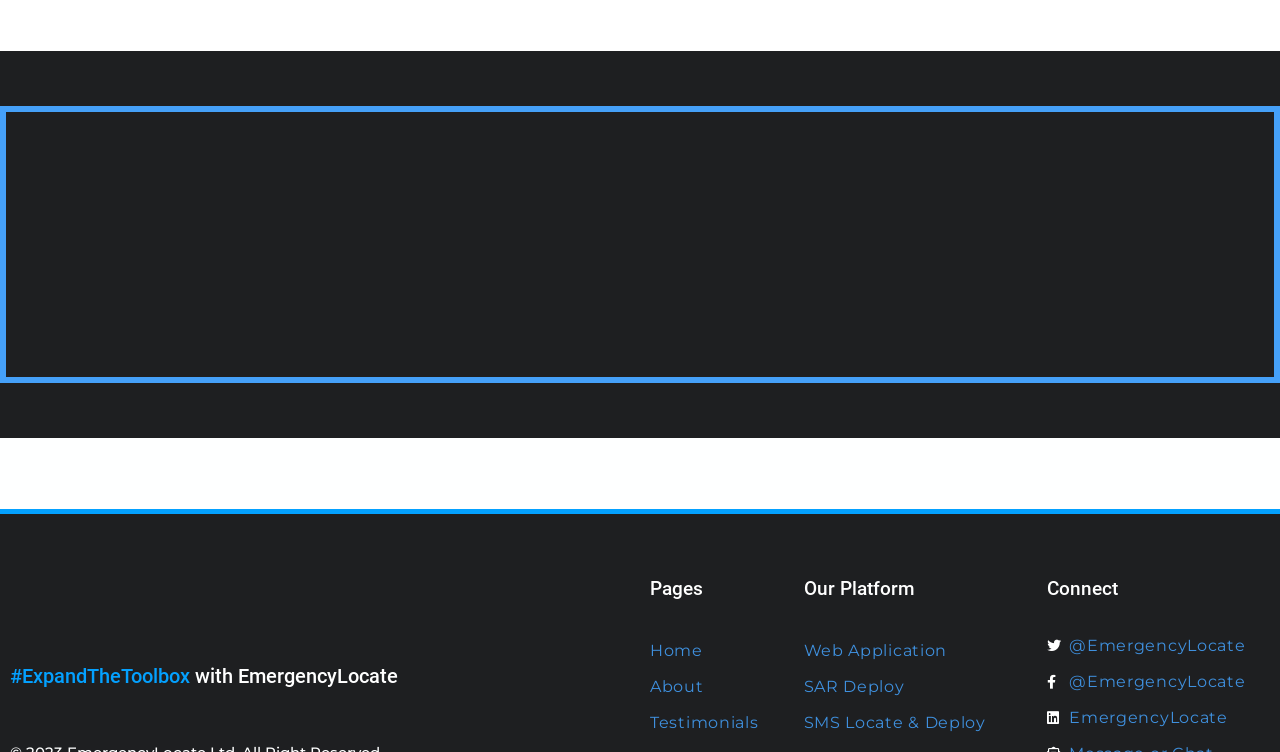Determine the bounding box coordinates of the section to be clicked to follow the instruction: "Check testimonials". The coordinates should be given as four float numbers between 0 and 1, formatted as [left, top, right, bottom].

[0.508, 0.946, 0.612, 0.977]